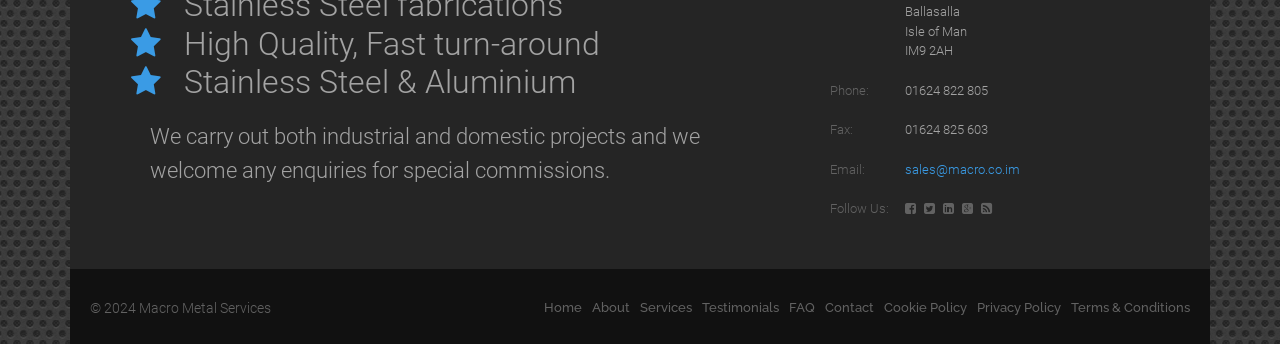Answer the question with a single word or phrase: 
How can I contact the company via email?

sales@macro.co.im